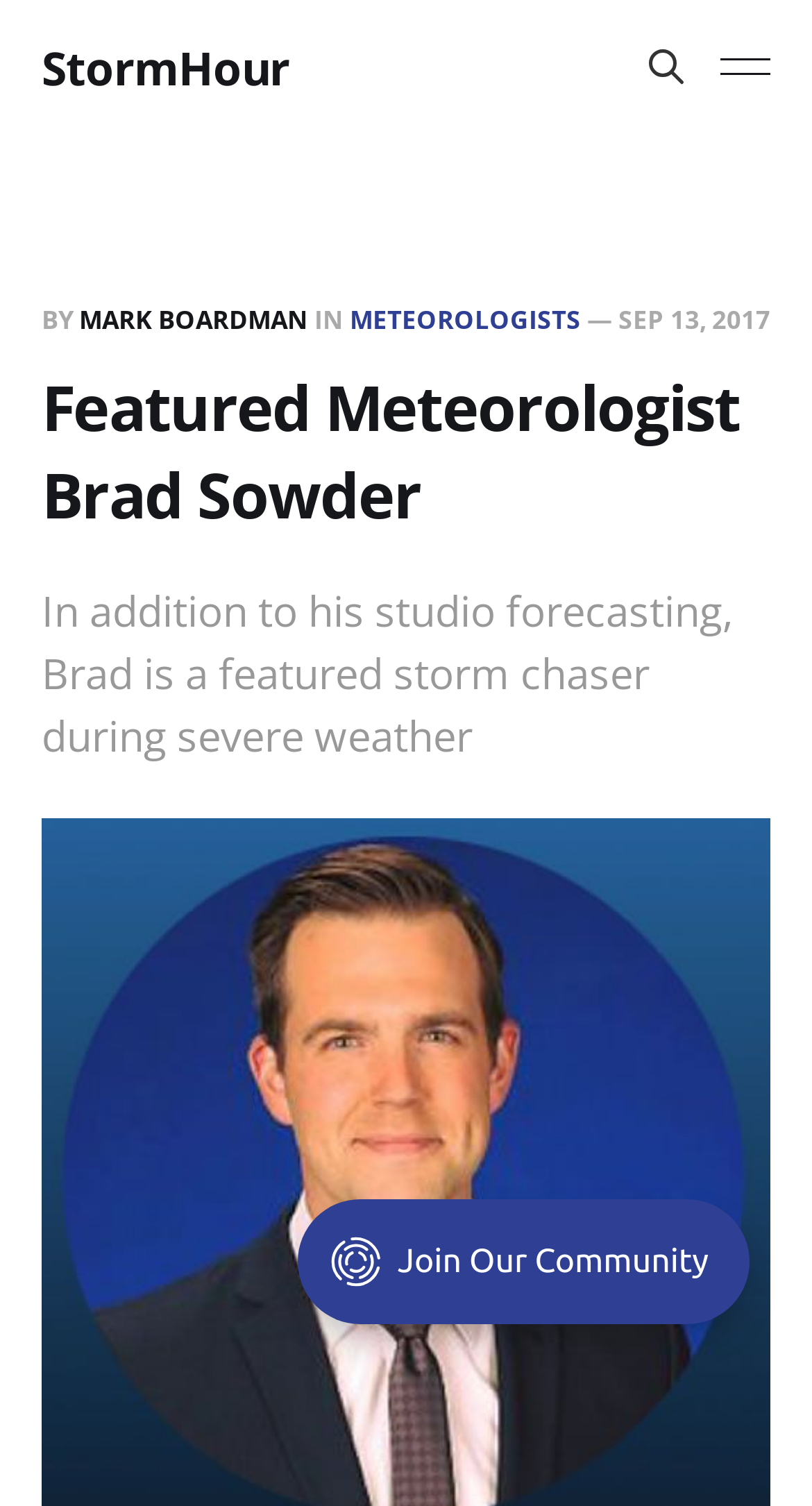What is the date of the article?
Give a detailed response to the question by analyzing the screenshot.

I found the answer by looking at the time element that contains the static text 'SEP 13, 2017', which indicates the date of the article.